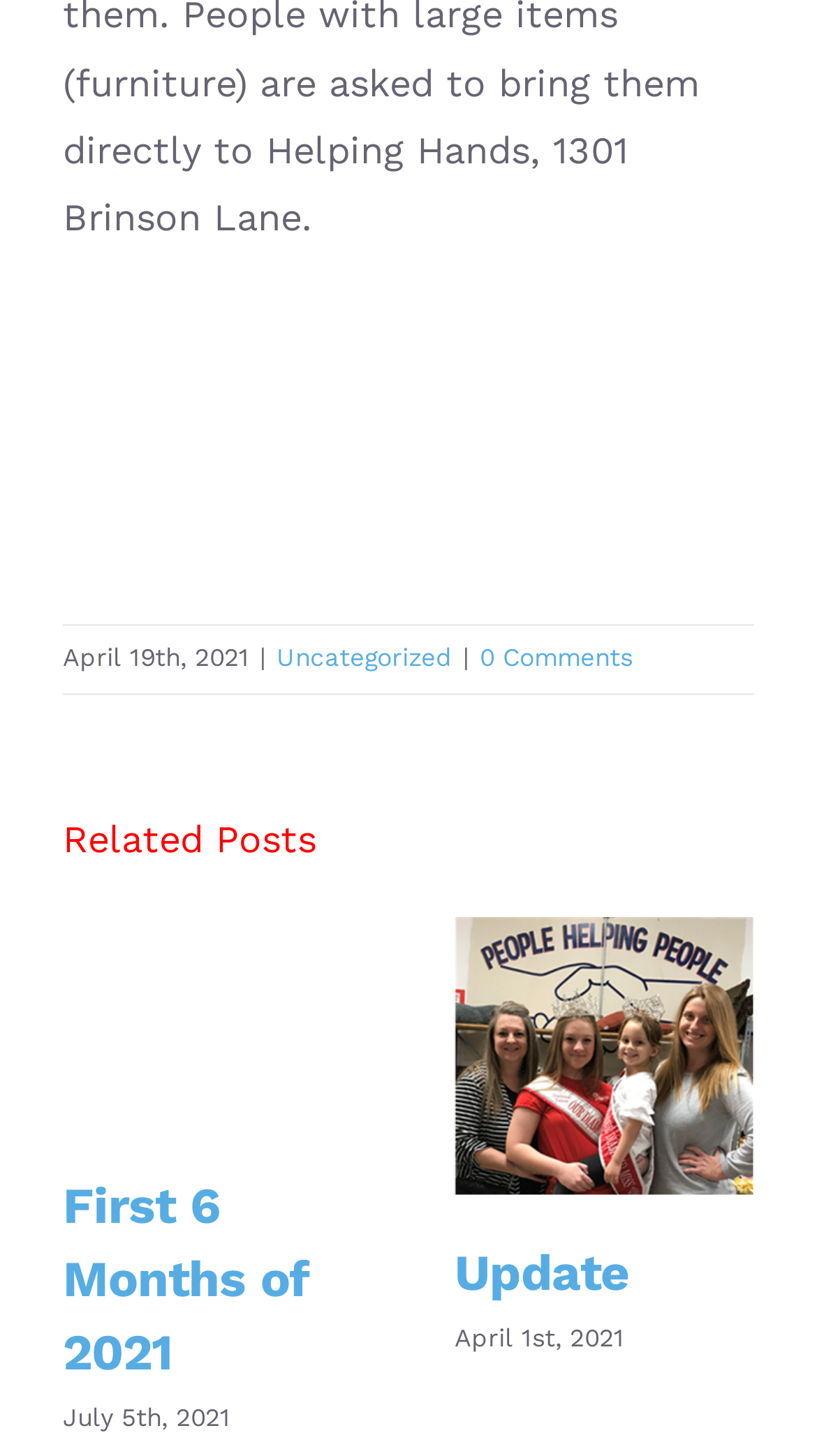Show the bounding box coordinates of the element that should be clicked to complete the task: "read first 6 months of 2021".

[0.077, 0.672, 0.238, 0.734]